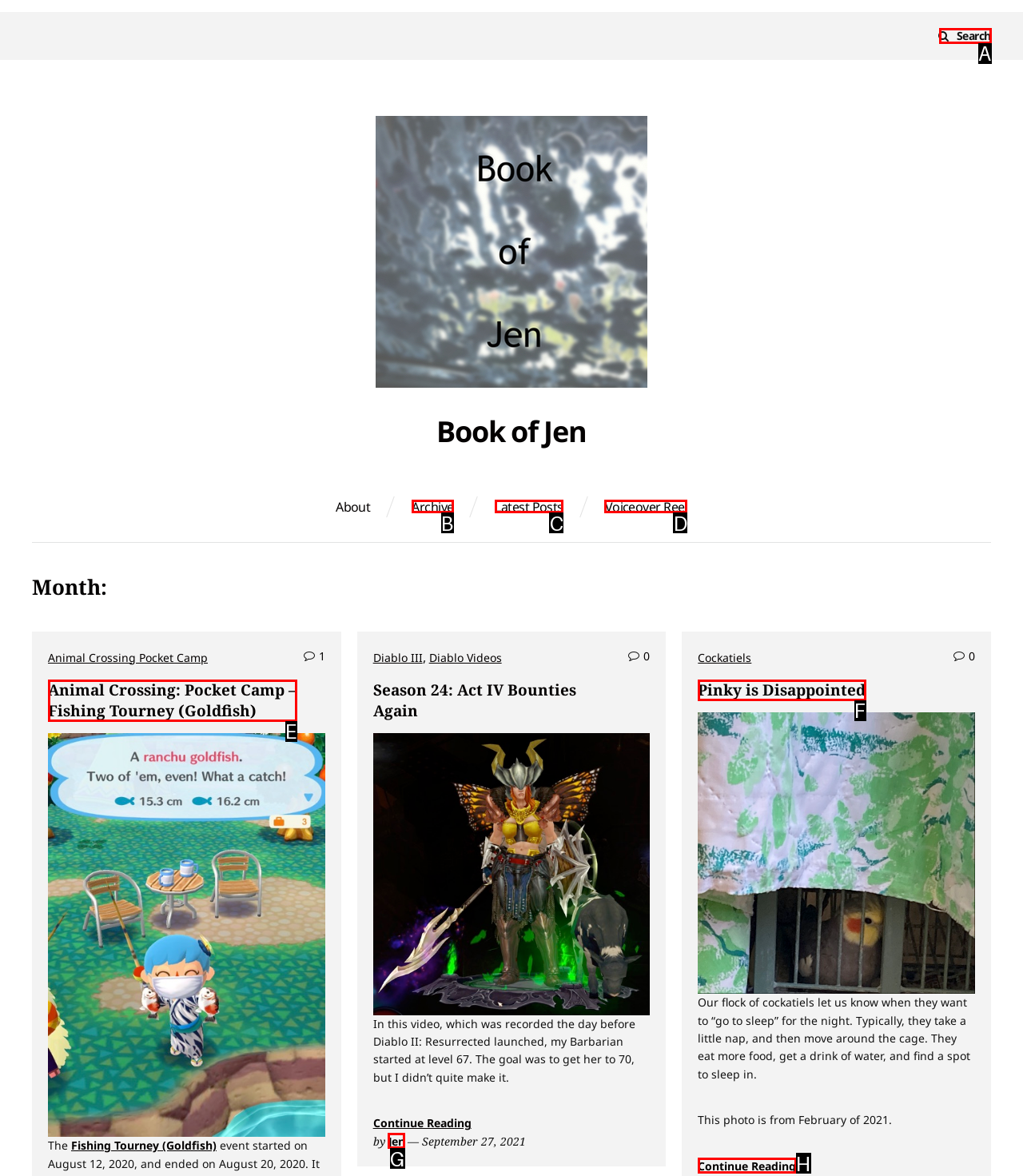Which option should be clicked to execute the following task: Search the website? Respond with the letter of the selected option.

A